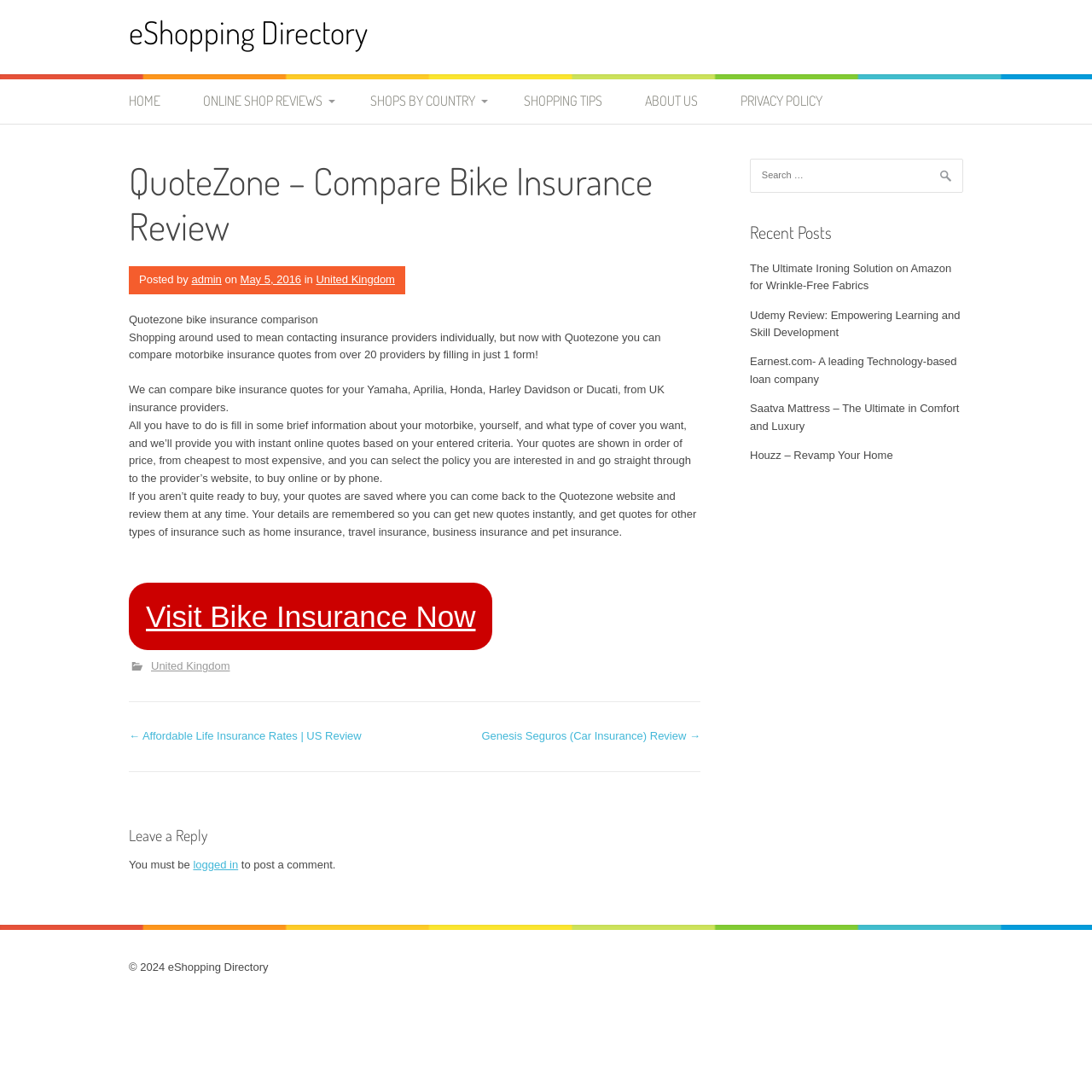Pinpoint the bounding box coordinates of the element you need to click to execute the following instruction: "Compare bike insurance reviews". The bounding box should be represented by four float numbers between 0 and 1, in the format [left, top, right, bottom].

[0.118, 0.146, 0.641, 0.228]